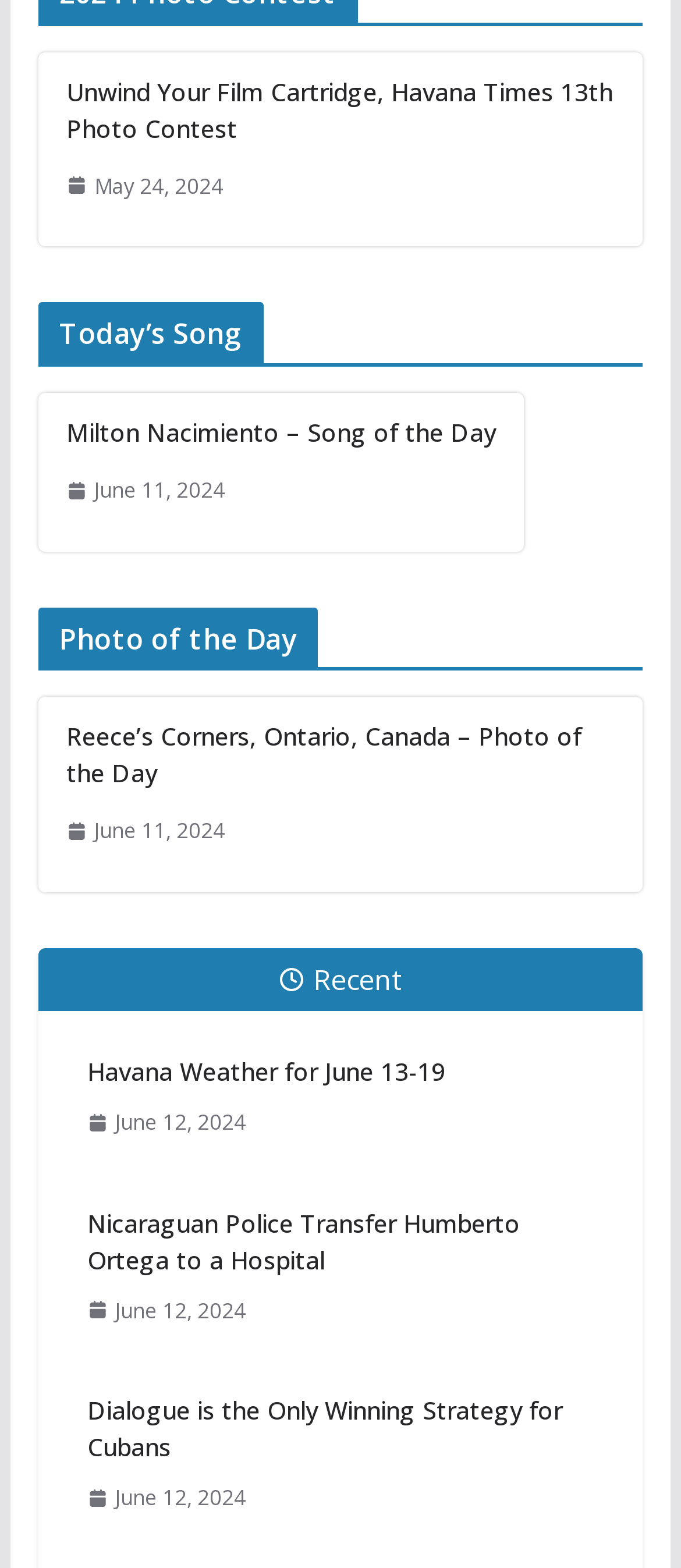Reply to the question with a single word or phrase:
What is the title of the 13th photo contest?

Unwind Your Film Cartridge